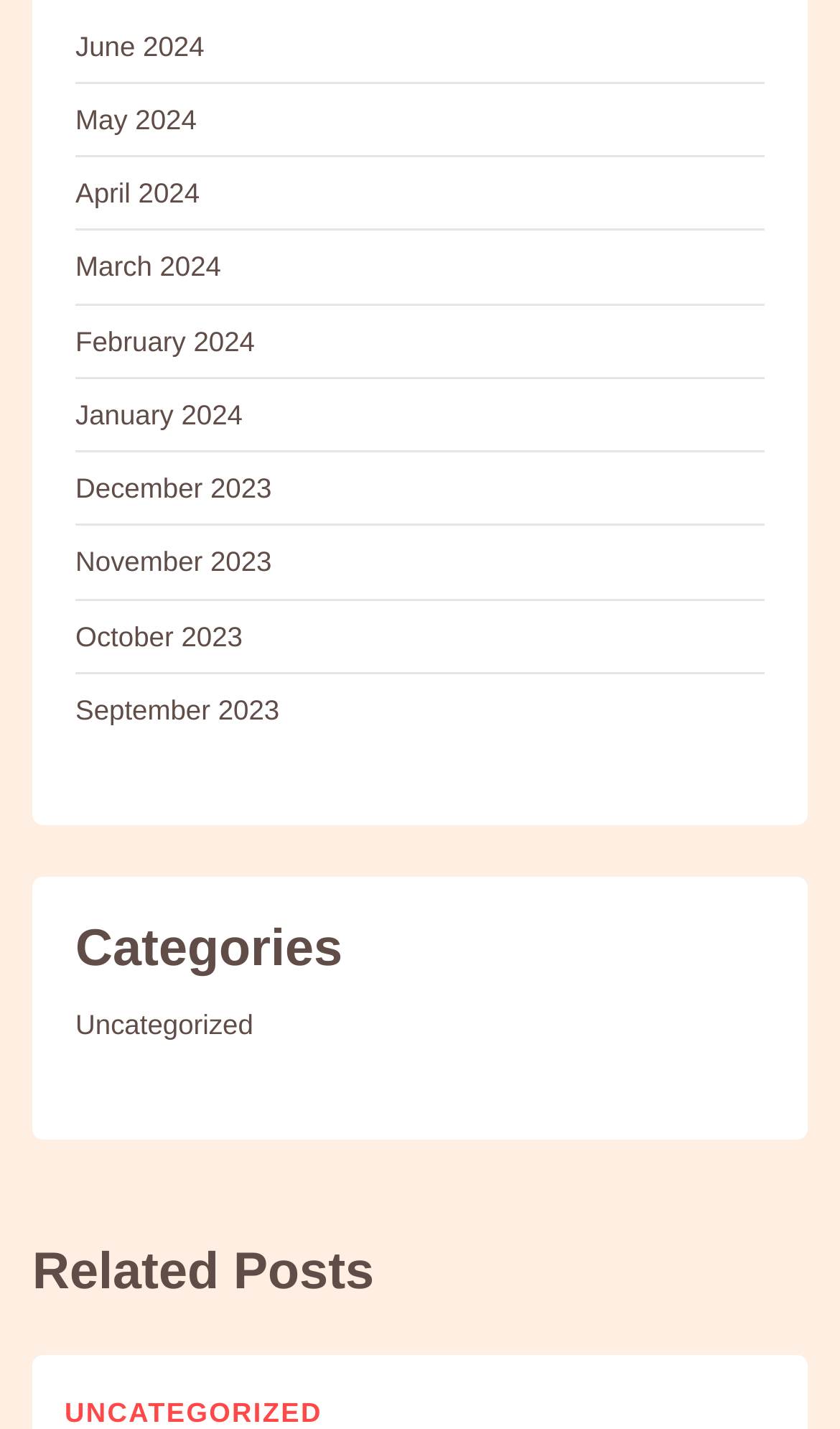Observe the image and answer the following question in detail: How many links are in the 'Related Posts' section?

In the 'Related Posts' section, I found a single link with the text 'UNCATEGORIZED'. Therefore, there is only one link in this section.